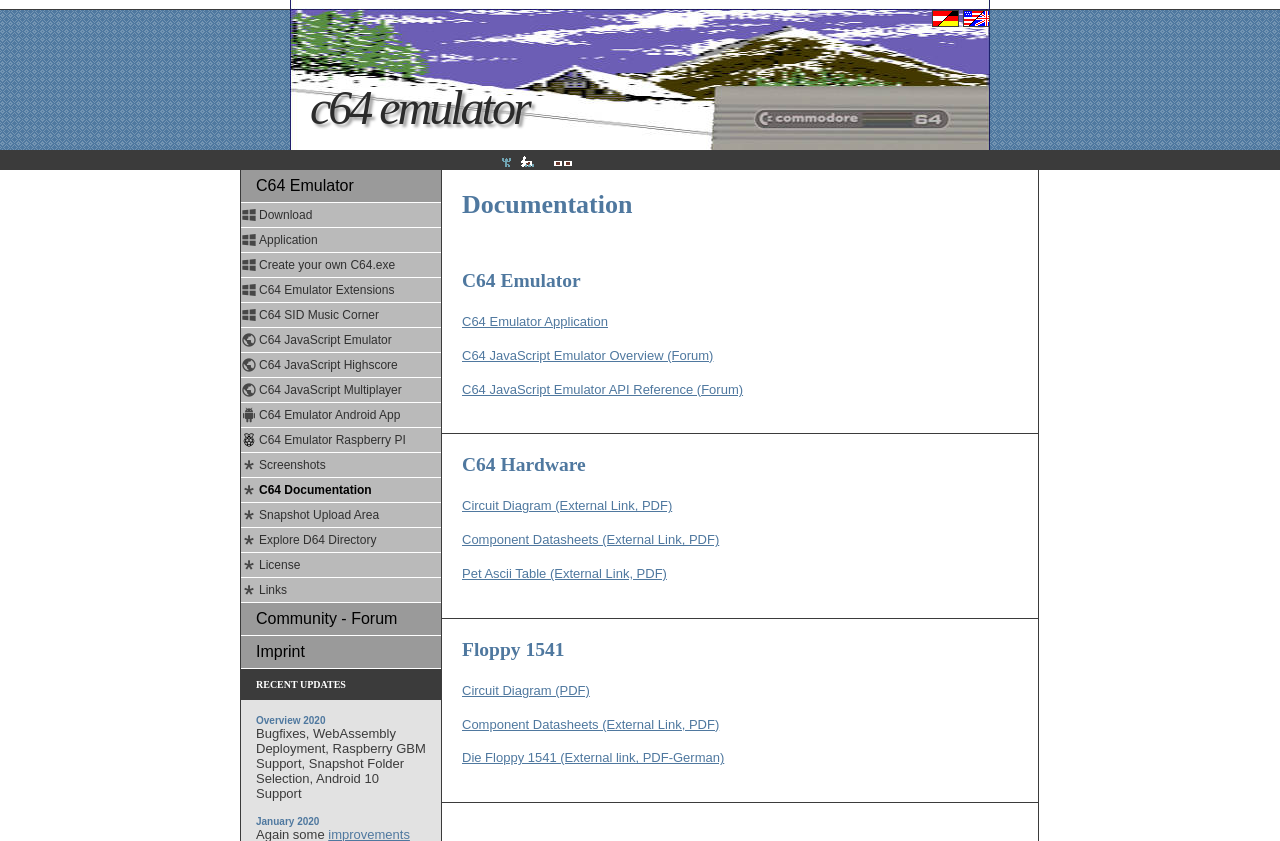Please identify the bounding box coordinates of the element that needs to be clicked to execute the following command: "Explore the C64 JavaScript Emulator". Provide the bounding box using four float numbers between 0 and 1, formatted as [left, top, right, bottom].

[0.188, 0.39, 0.345, 0.42]